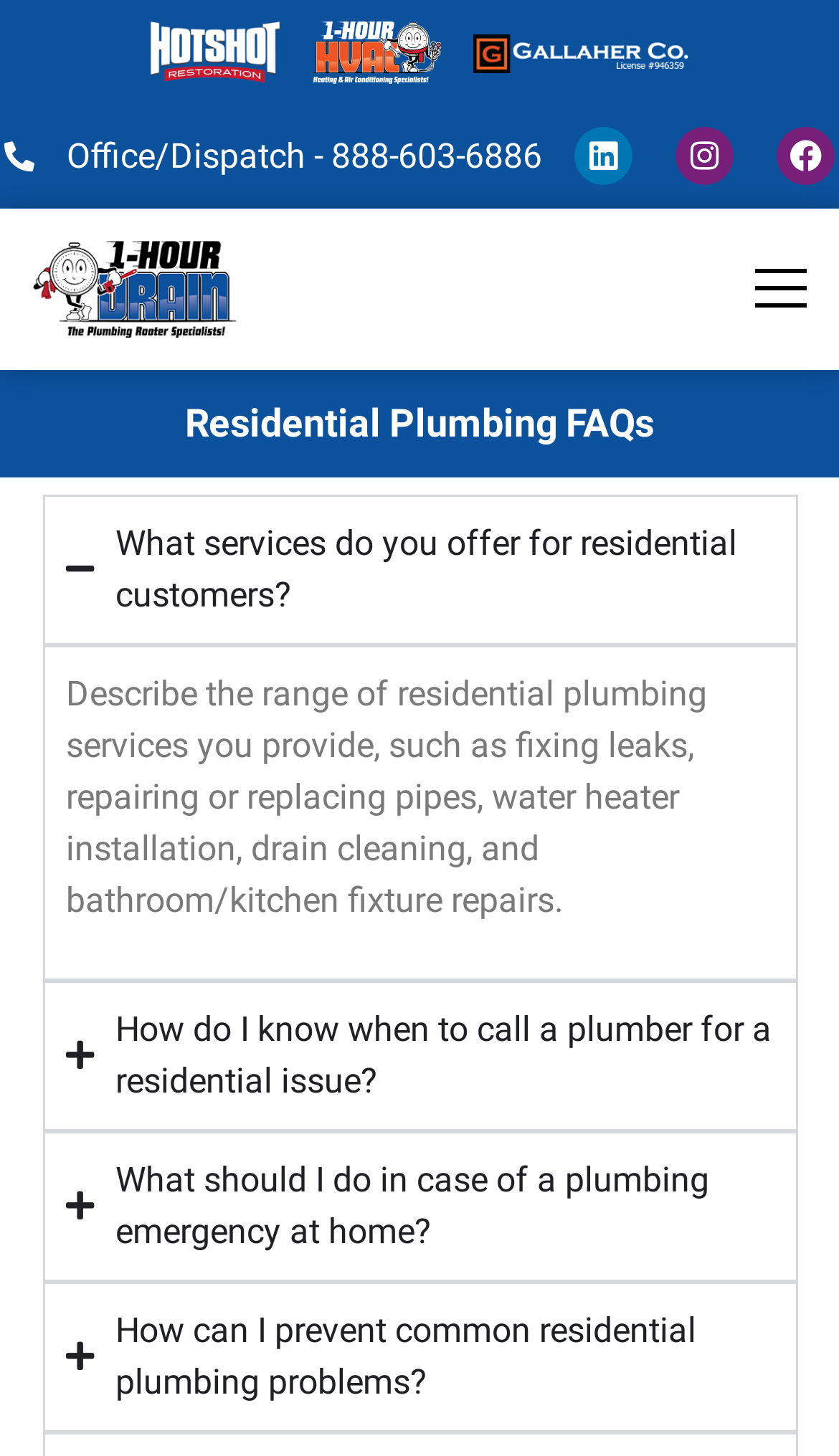Could you please study the image and provide a detailed answer to the question:
Is the first FAQ expanded by default?

I checked the first FAQ, which is 'What services do you offer for residential customers?' and it is expanded by default, showing the detailed answer.